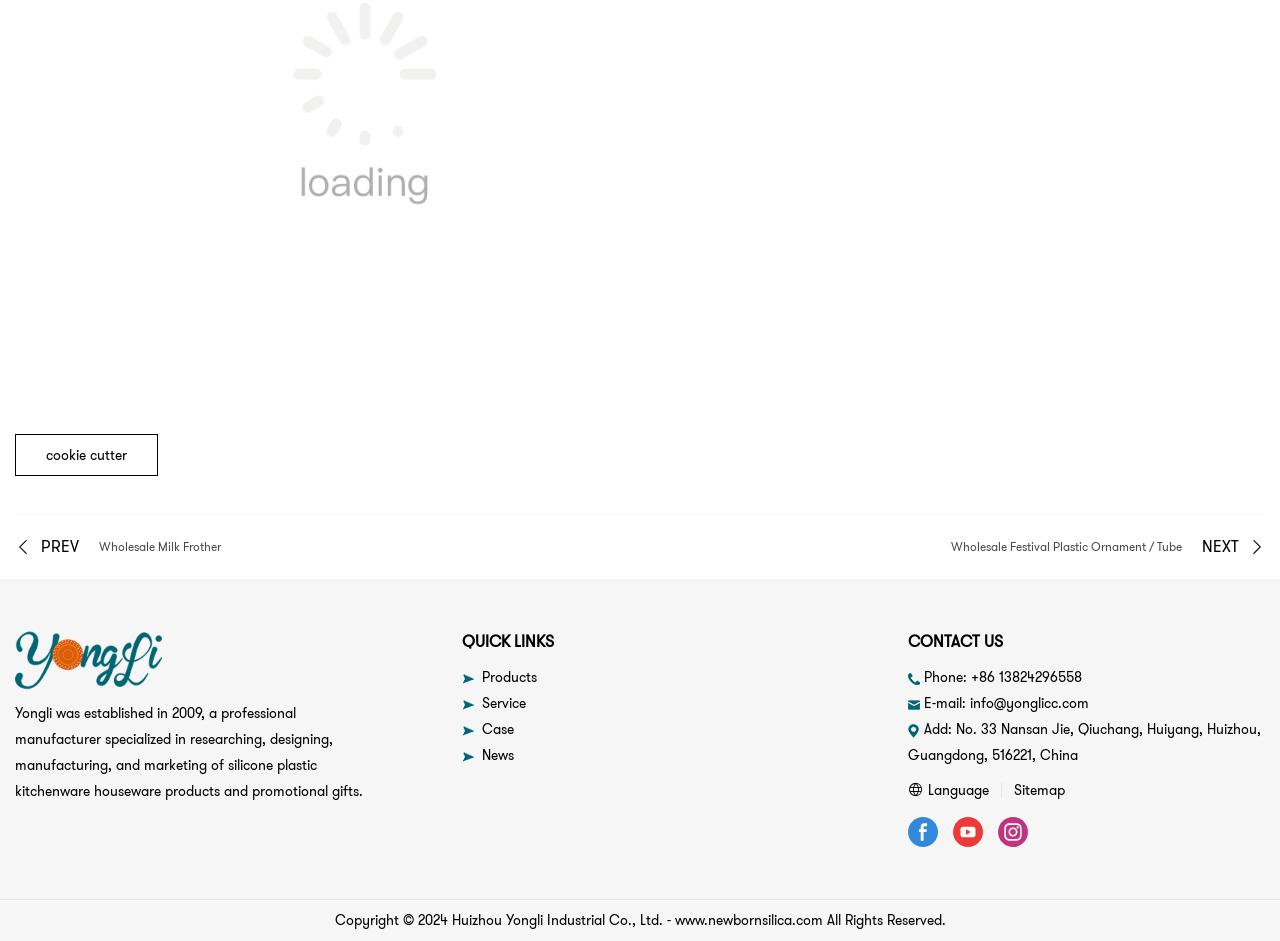Please identify the bounding box coordinates of the element I should click to complete this instruction: 'View the 'News' section'. The coordinates should be given as four float numbers between 0 and 1, like this: [left, top, right, bottom].

[0.376, 0.792, 0.401, 0.813]